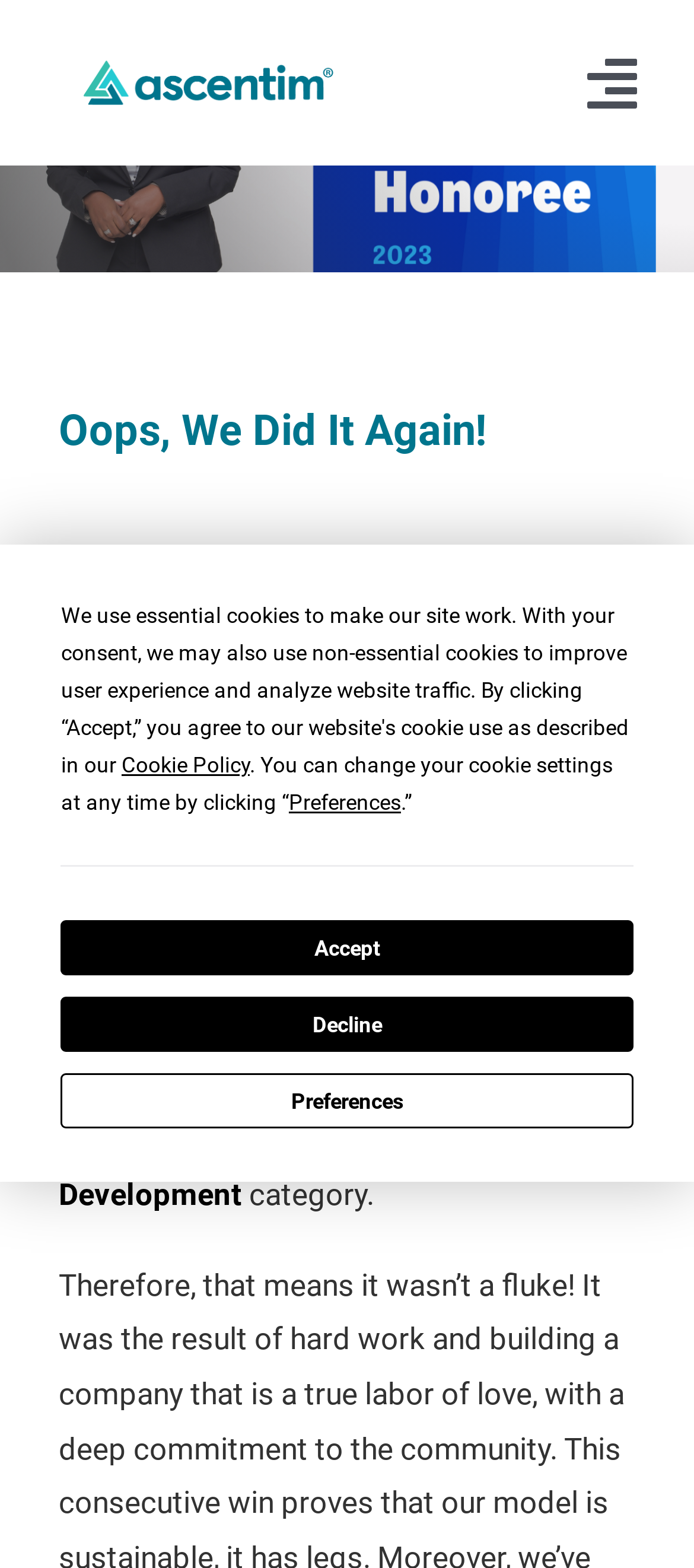Identify the bounding box coordinates for the element you need to click to achieve the following task: "Read the press release". The coordinates must be four float values ranging from 0 to 1, formatted as [left, top, right, bottom].

[0.085, 0.542, 0.844, 0.6]